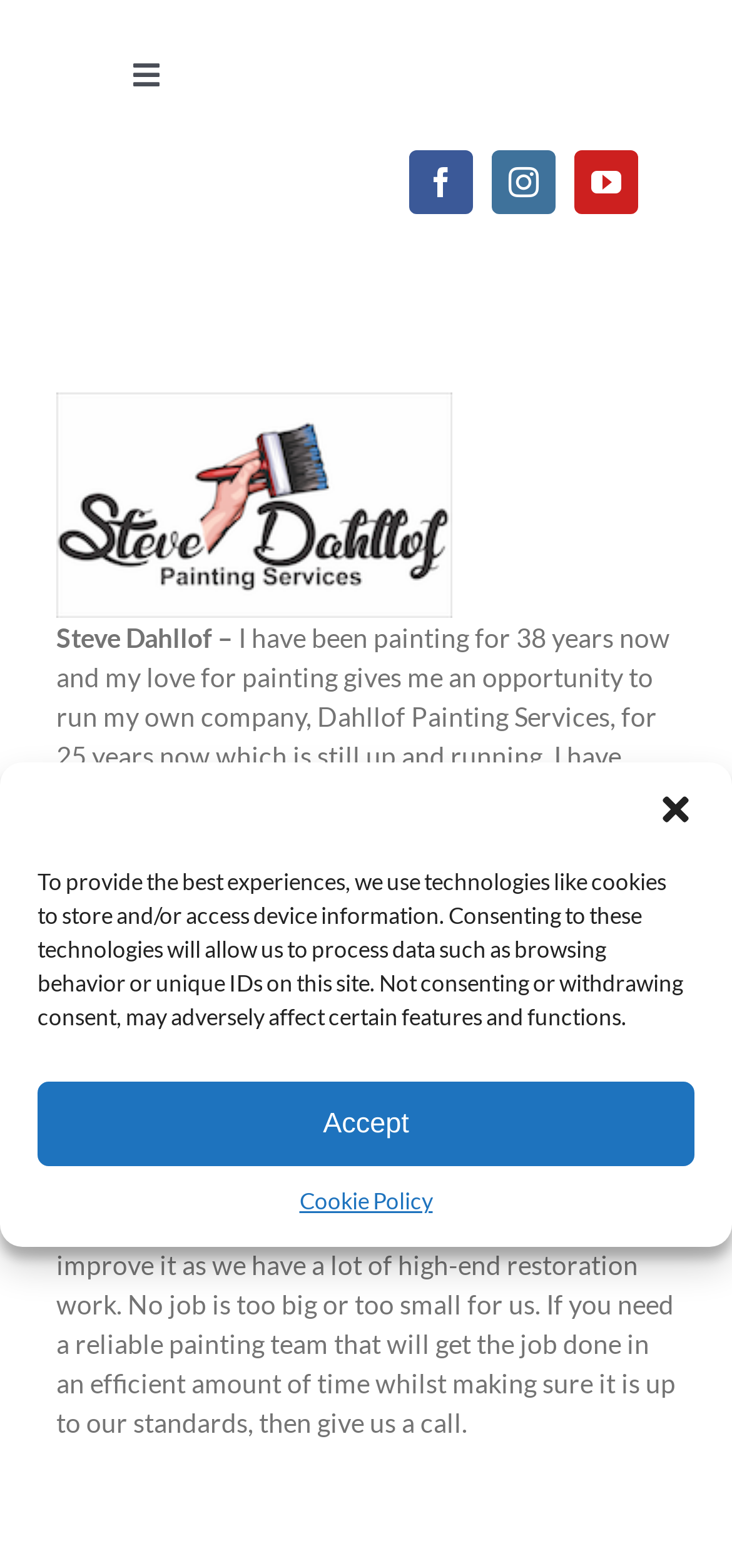Identify the bounding box coordinates for the region of the element that should be clicked to carry out the instruction: "Open Facebook page". The bounding box coordinates should be four float numbers between 0 and 1, i.e., [left, top, right, bottom].

[0.559, 0.096, 0.646, 0.137]